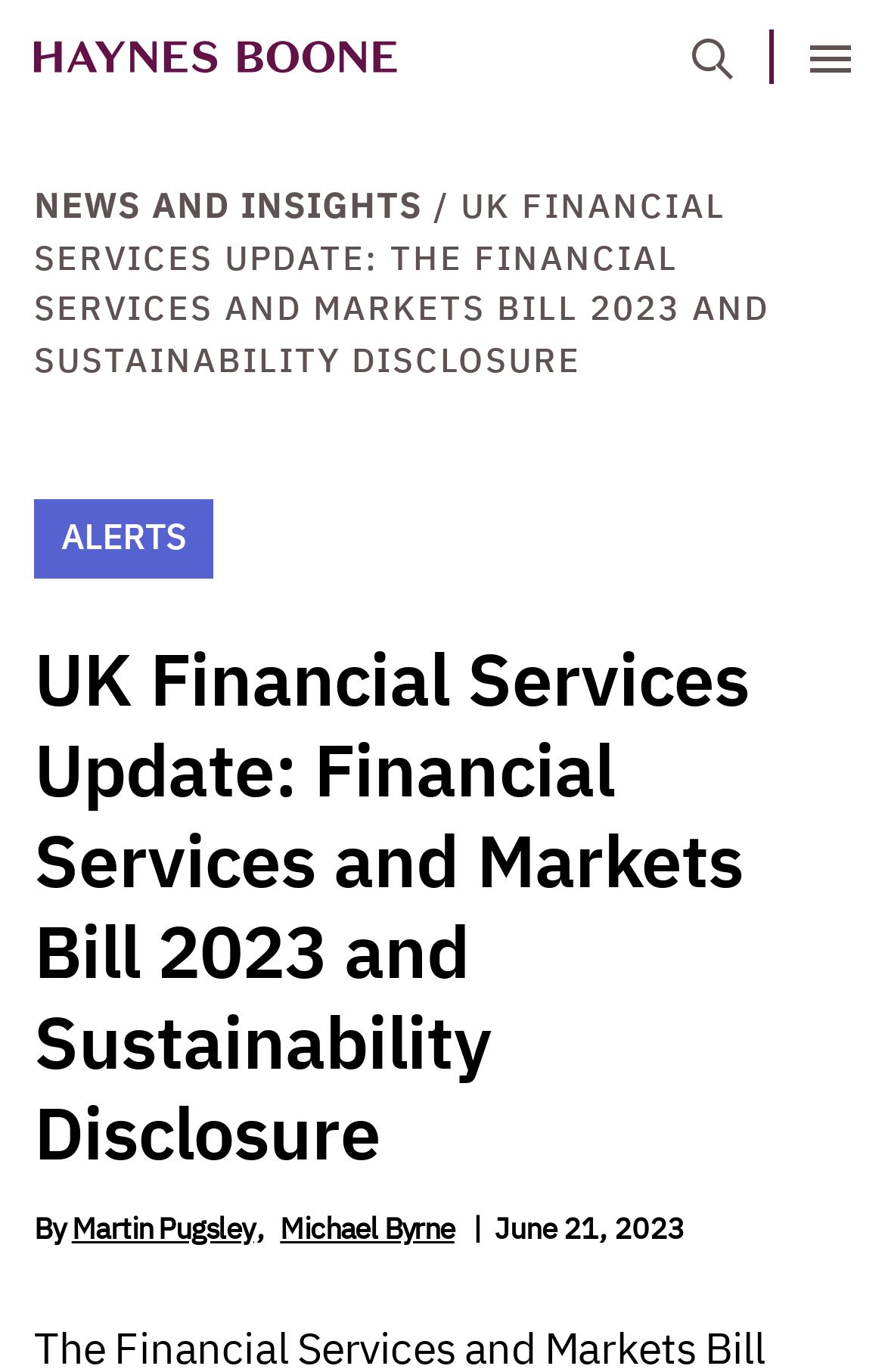Provide the bounding box coordinates for the UI element that is described by this text: "aria-label="Share on Facebook"". The coordinates should be in the form of four float numbers between 0 and 1: [left, top, right, bottom].

None